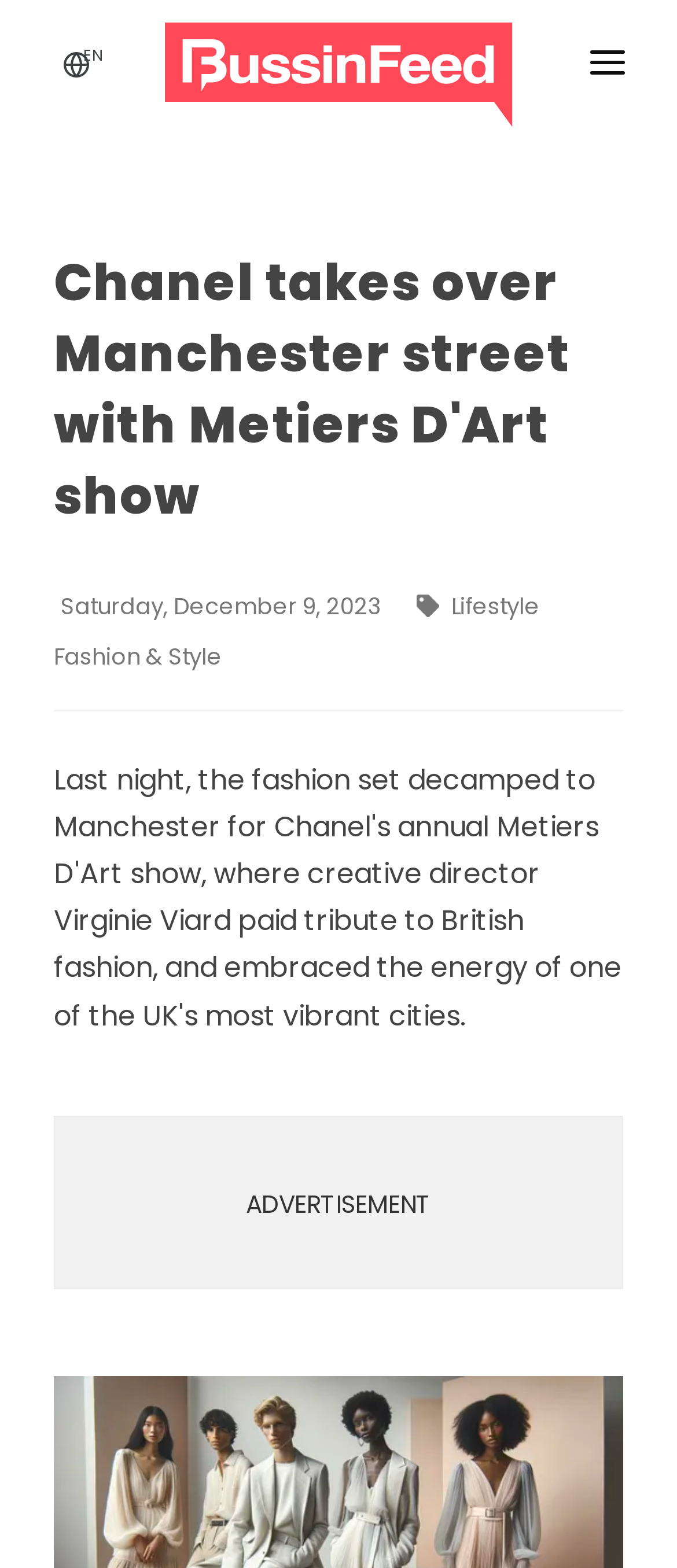From the webpage screenshot, identify the region described by World News. Provide the bounding box coordinates as (top-left x, top-left y, bottom-right x, bottom-right y), with each value being a floating point number between 0 and 1.

[0.118, 0.118, 0.882, 0.163]